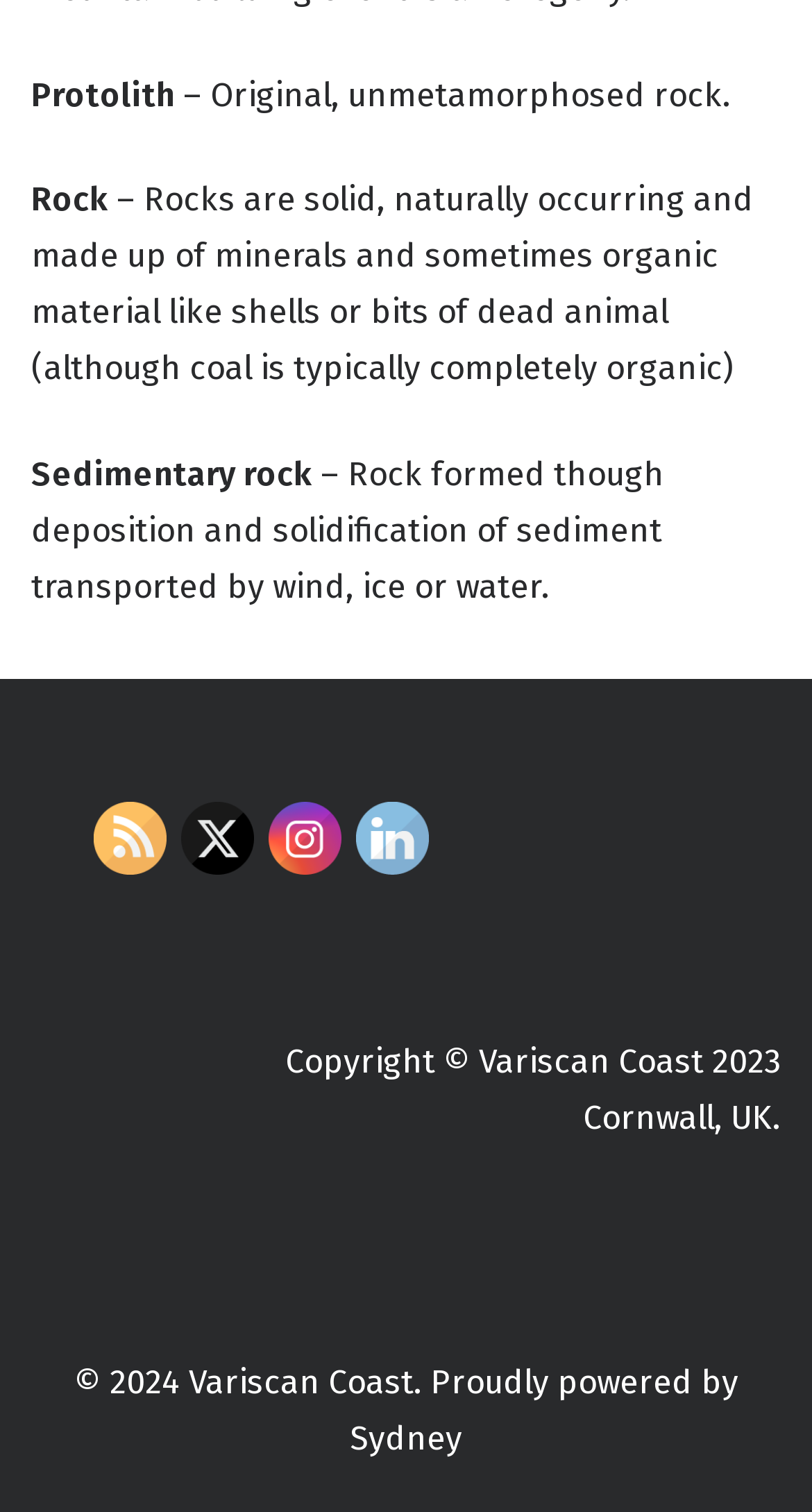Where is Variscan Coast located?
Can you provide a detailed and comprehensive answer to the question?

I found the location of Variscan Coast by looking at the StaticText element with the text 'Cornwall, UK'.